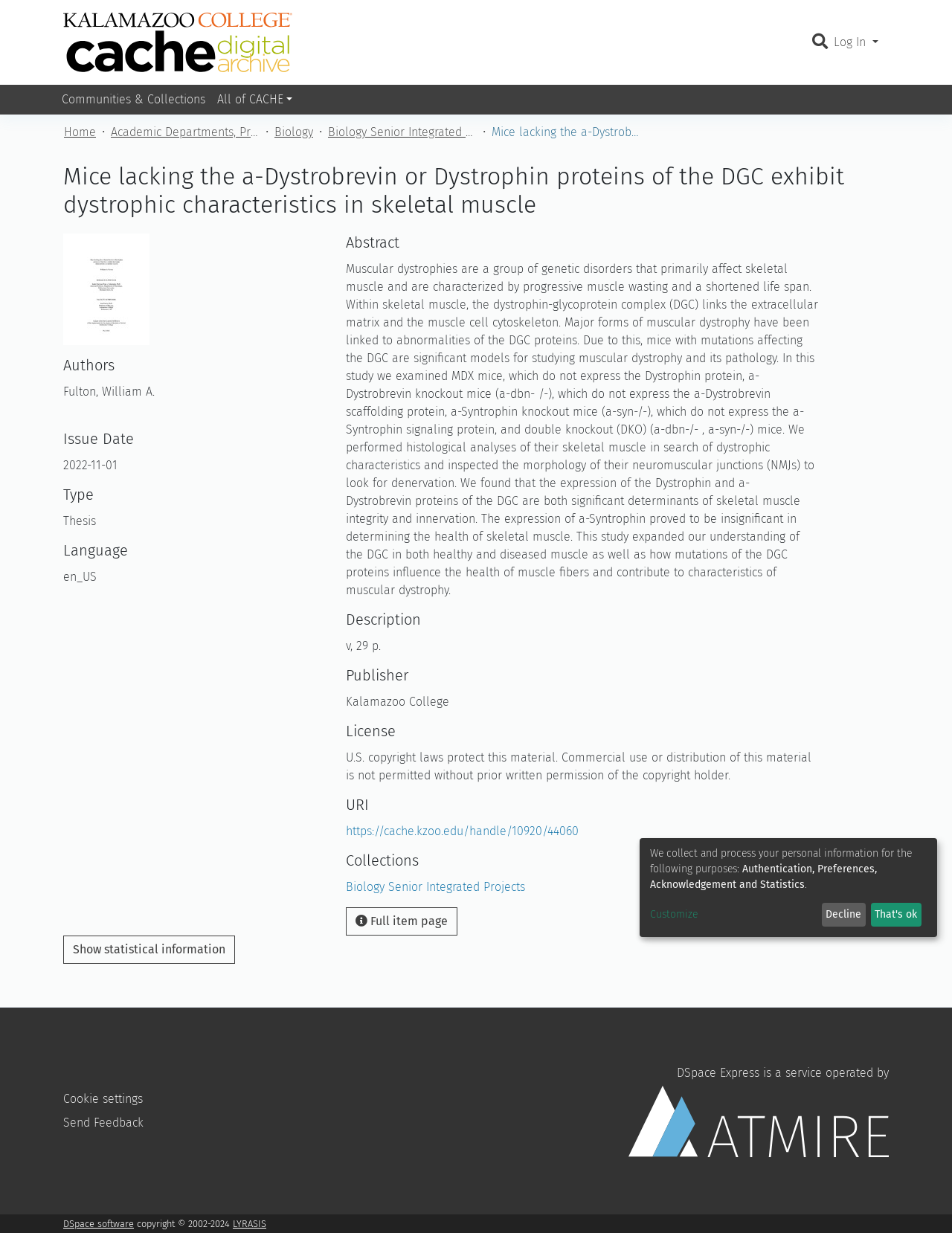Identify the bounding box coordinates of the region I need to click to complete this instruction: "Click the company logo".

None